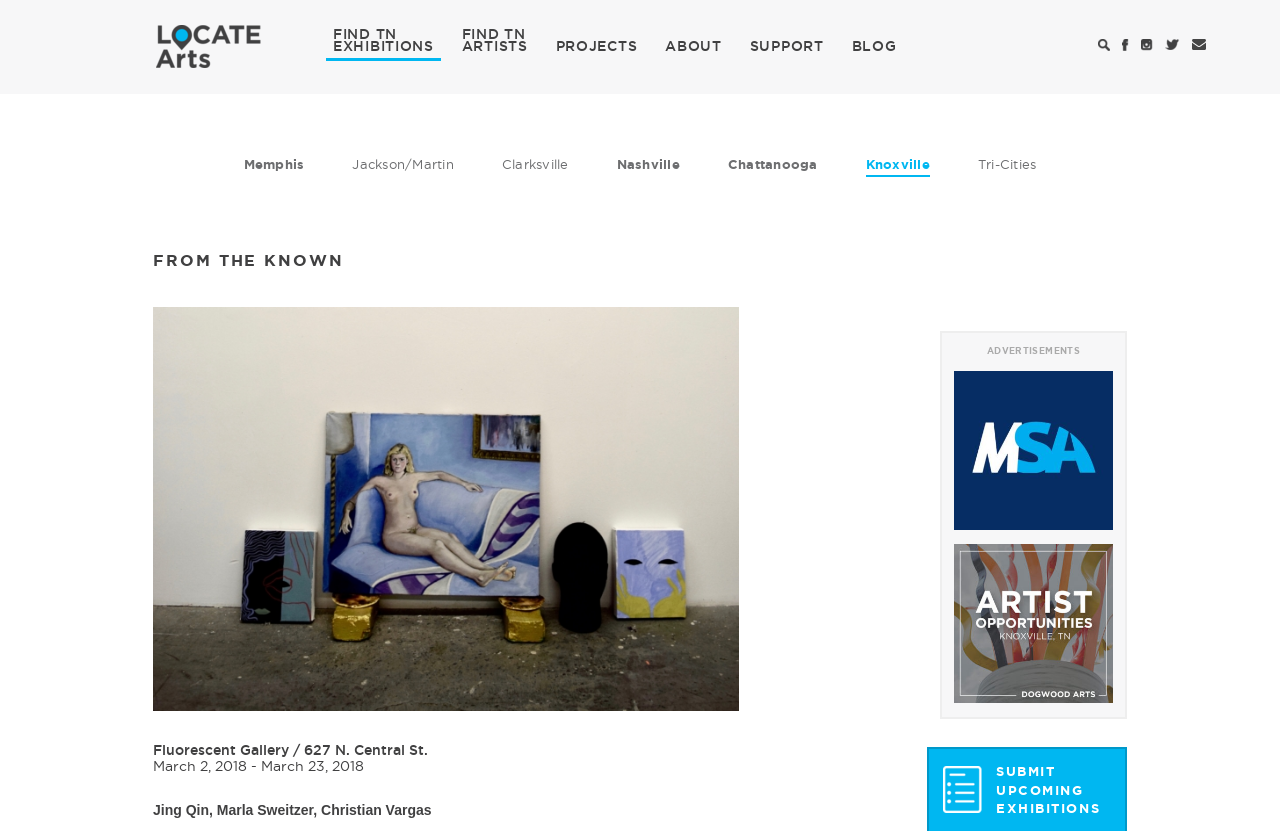Offer a comprehensive description of the webpage’s content and structure.

The webpage is about LOCATE Arts, an organization that promotes exhibitions and art events in Tennessee. At the top, there is a navigation menu with links to various sections, including "FIND TN EXHIBITIONS", "FIND TN ARTISTS", "PROJECTS", "ABOUT", "SUPPORT", and "BLOG". 

Below the navigation menu, there is a section highlighting different cities in Tennessee, including Memphis, Jackson/Martin, Clarksville, Nashville, Chattanooga, Knoxville, and Tri-Cities, each with a link to related content.

The main content area is divided into two sections. On the left, there is a large section titled "FROM THE KNOWN" with an image taking up most of the space. Below the image, there is a heading with details about an exhibition at Fluorescent Gallery, including the address and dates. There are also links to the gallery and address. 

Further down, there is a list of artists' names, including Jing Qin, Marla Sweitzer, and Christian Vargas. On the right side, there is a section titled "ADVERTISEMENTS" with two links to organizations, Mid-South Sculpture Alliance and Dogwood Arts, each accompanied by an image.